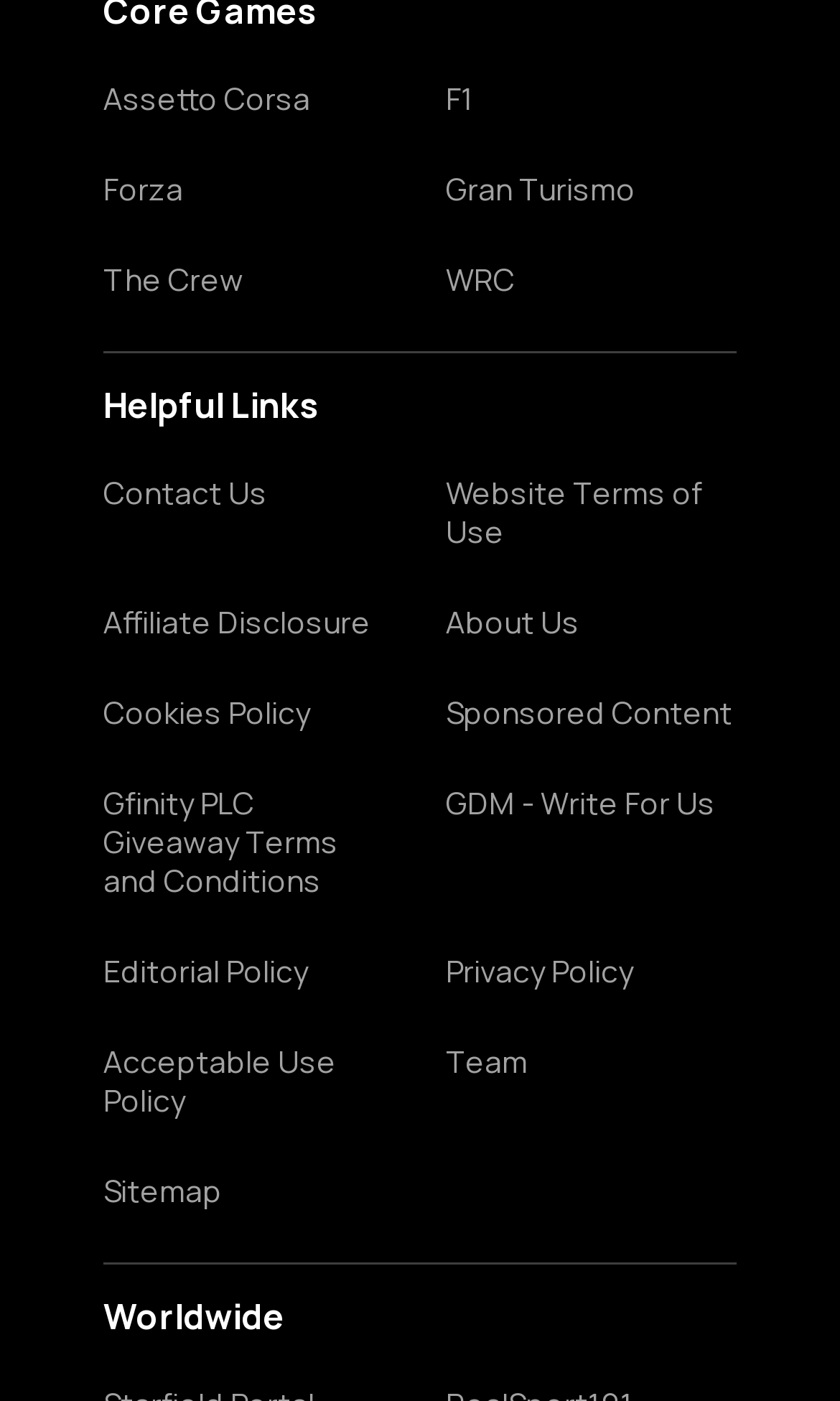Find the bounding box coordinates of the element you need to click on to perform this action: 'View Sitemap'. The coordinates should be represented by four float values between 0 and 1, in the format [left, top, right, bottom].

[0.123, 0.837, 0.469, 0.865]